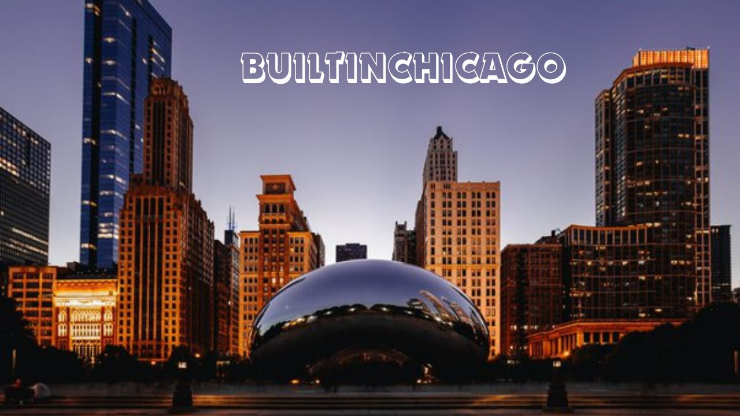Answer the question below in one word or phrase:
What is the purpose of the platform BuiltInChicago?

Connect individuals with tech opportunities